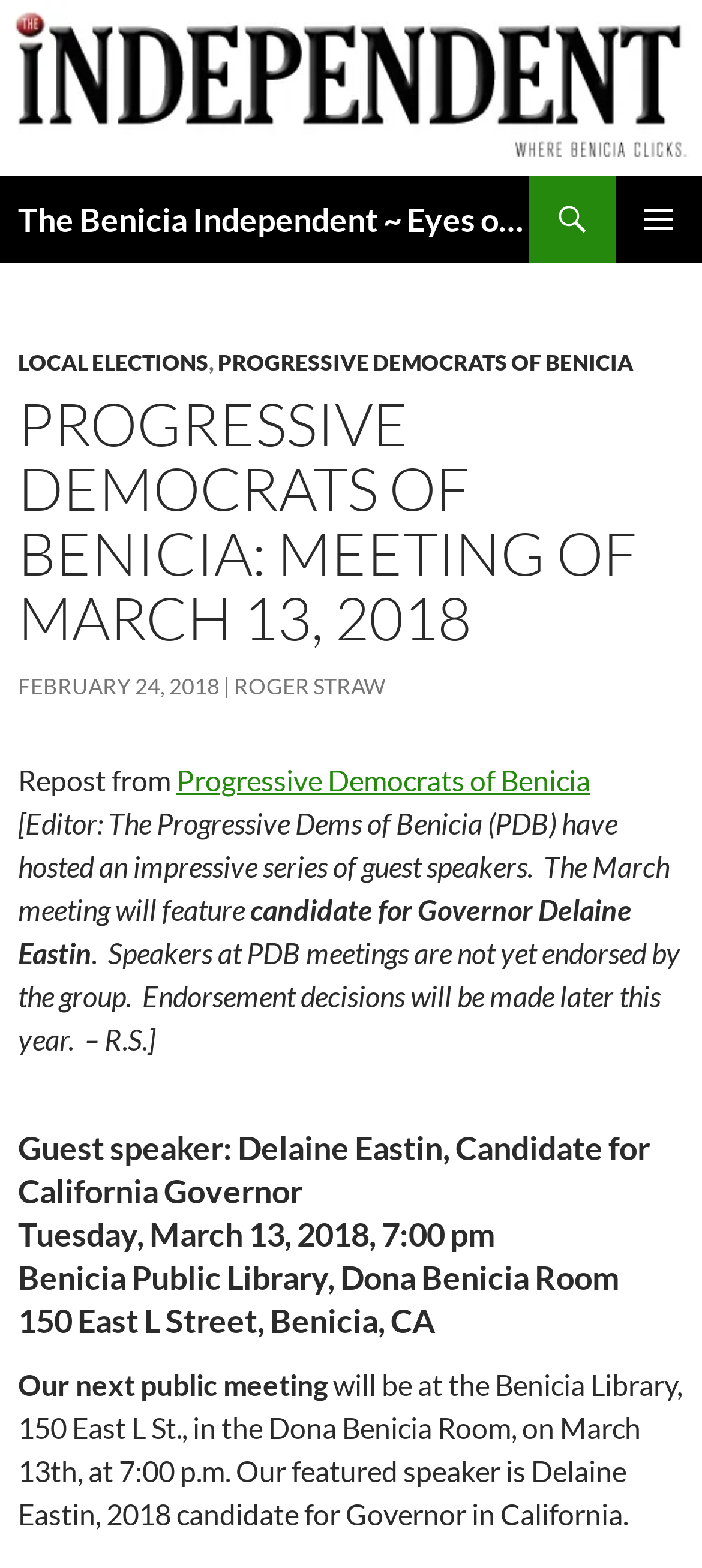Determine the bounding box coordinates for the HTML element mentioned in the following description: "aria-label="View Shopping Cart, empty"". The coordinates should be a list of four floats ranging from 0 to 1, represented as [left, top, right, bottom].

None